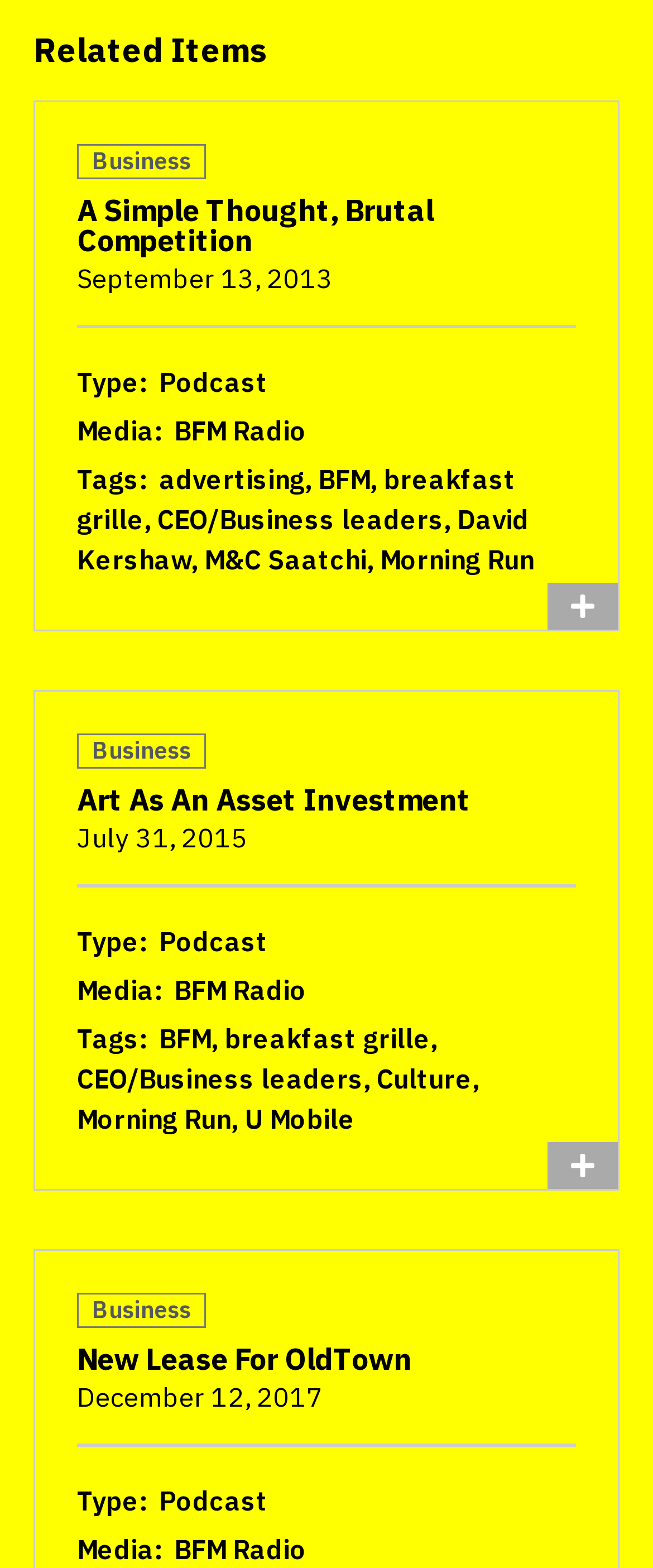Locate the bounding box coordinates of the element that needs to be clicked to carry out the instruction: "View the 'New Lease For OldTown' article". The coordinates should be given as four float numbers ranging from 0 to 1, i.e., [left, top, right, bottom].

[0.118, 0.857, 0.882, 0.876]